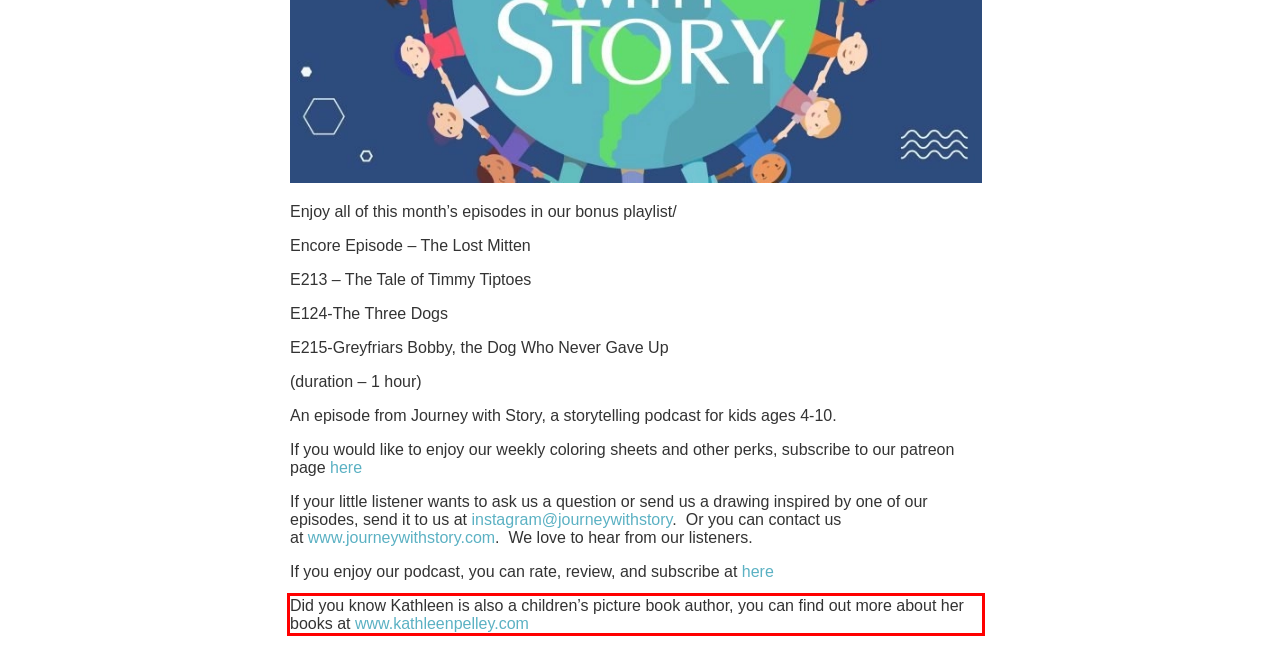Please look at the screenshot provided and find the red bounding box. Extract the text content contained within this bounding box.

Did you know Kathleen is also a children’s picture book author, you can find out more about her books at www.kathleenpelley.com